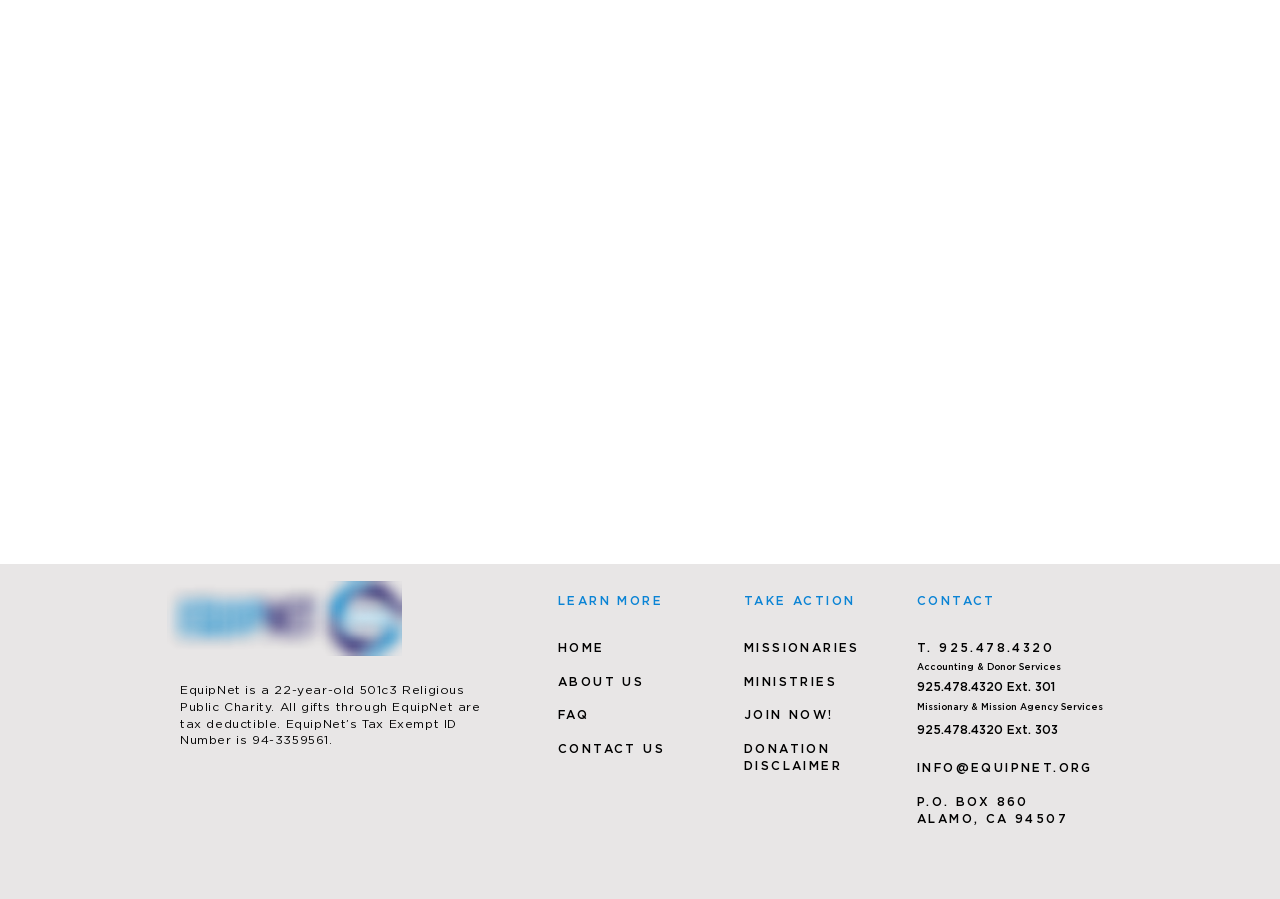Could you highlight the region that needs to be clicked to execute the instruction: "Switch to English"?

None